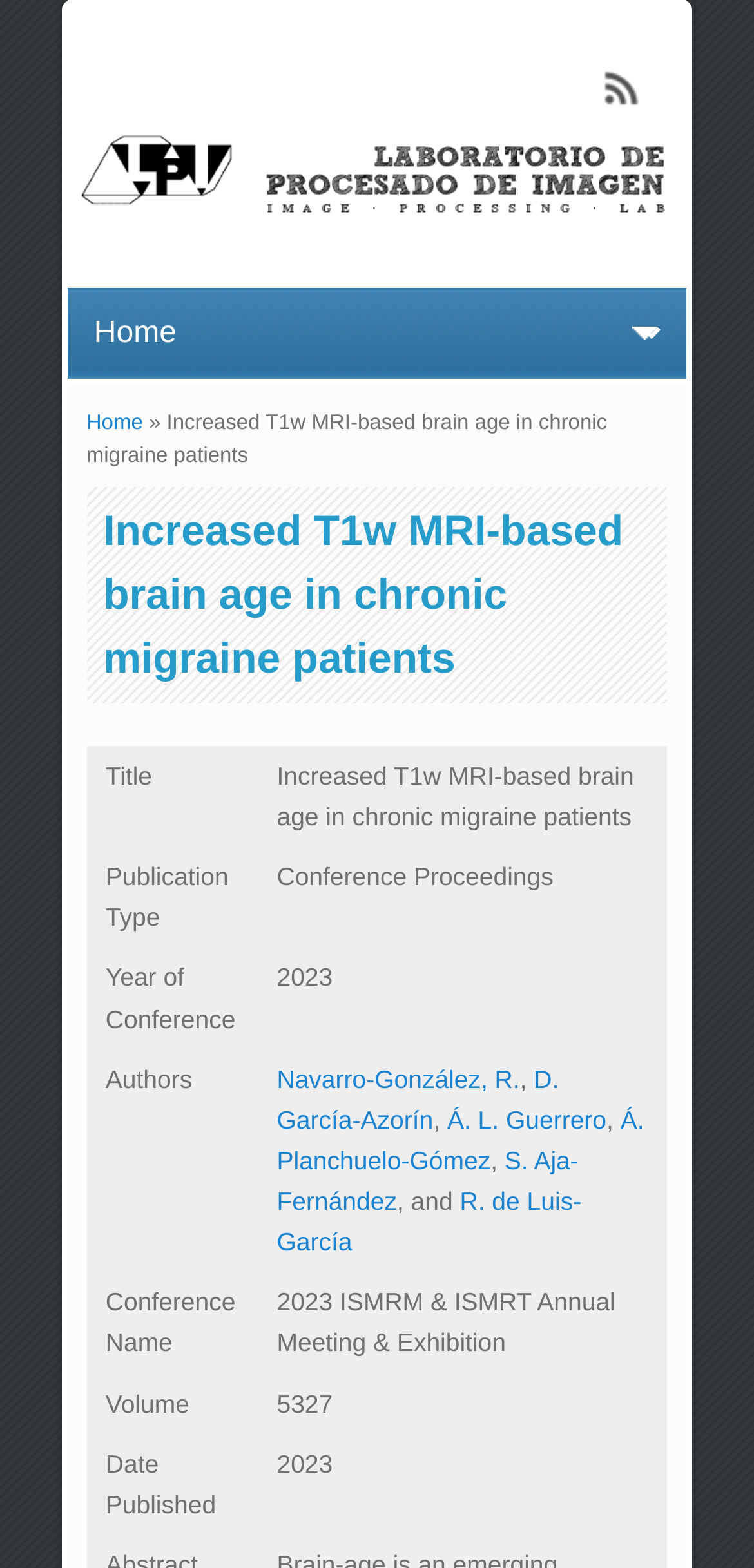Identify the bounding box coordinates for the element you need to click to achieve the following task: "go to home page". Provide the bounding box coordinates as four float numbers between 0 and 1, in the form [left, top, right, bottom].

[0.106, 0.129, 0.894, 0.147]